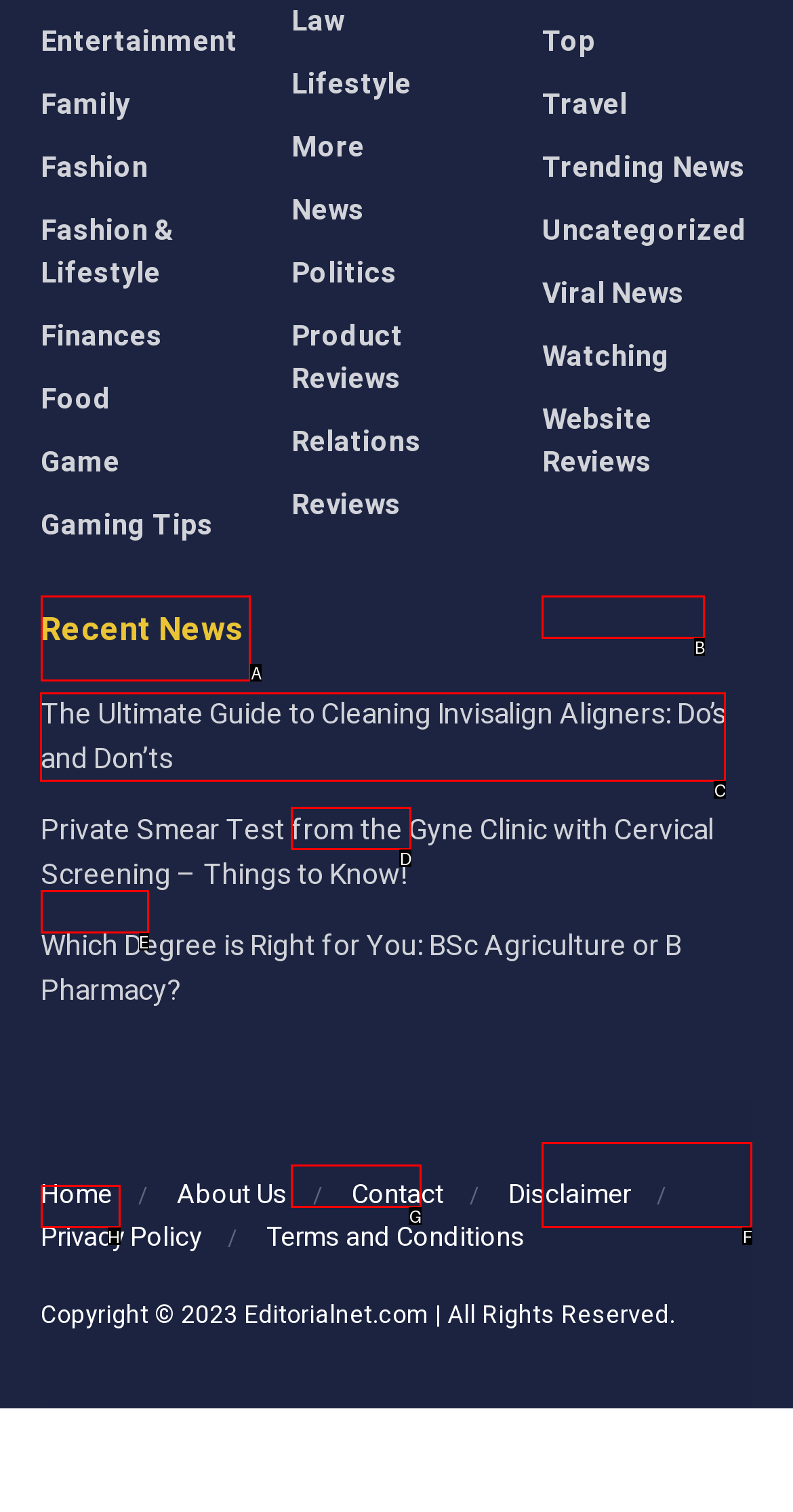Find the HTML element to click in order to complete this task: Read about The Ultimate Guide to Cleaning Invisalign Aligners
Answer with the letter of the correct option.

C